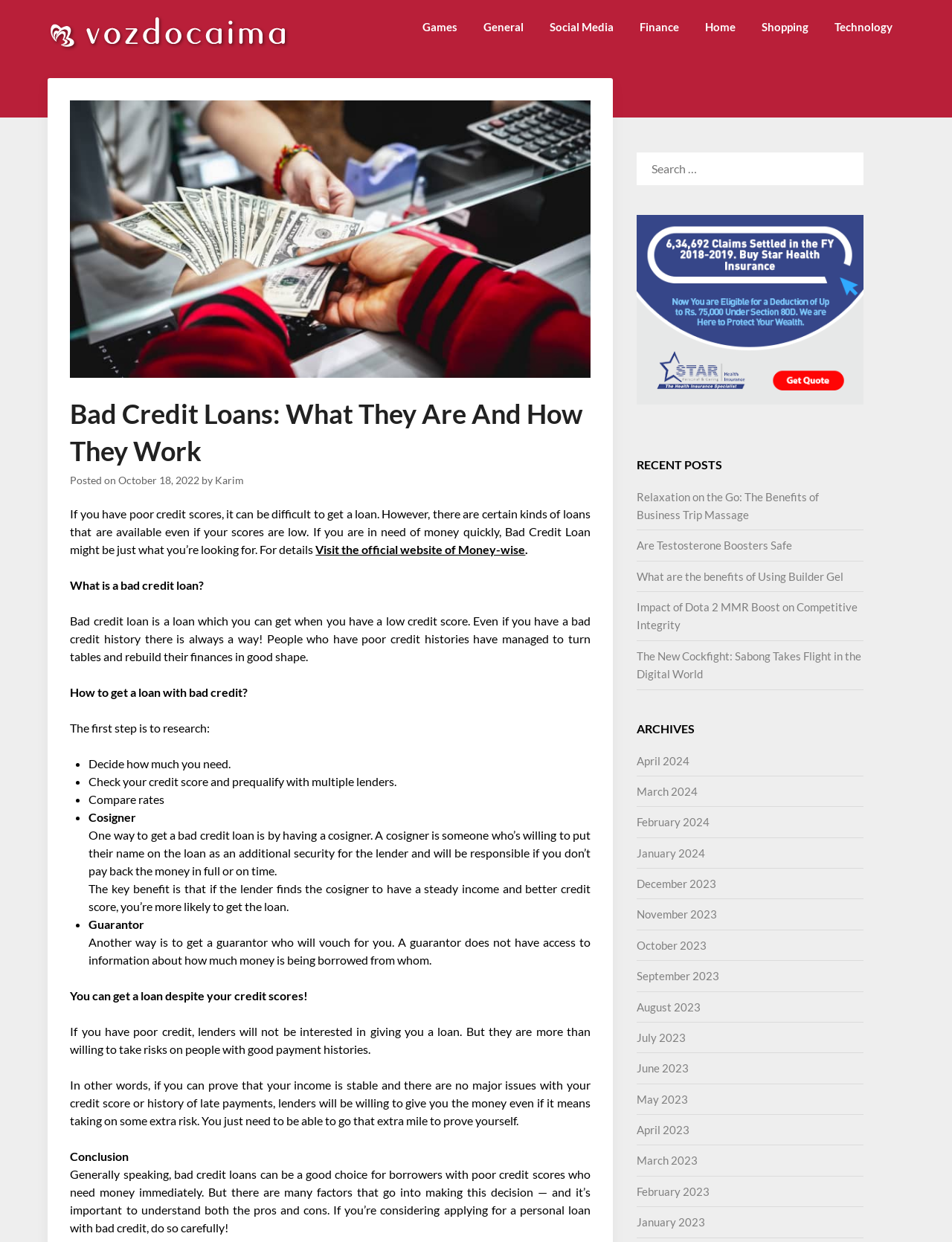Analyze the image and give a detailed response to the question:
Who is the author of the article?

The author of the article can be found by looking at the 'Posted on' section, which mentions 'by Karim'.